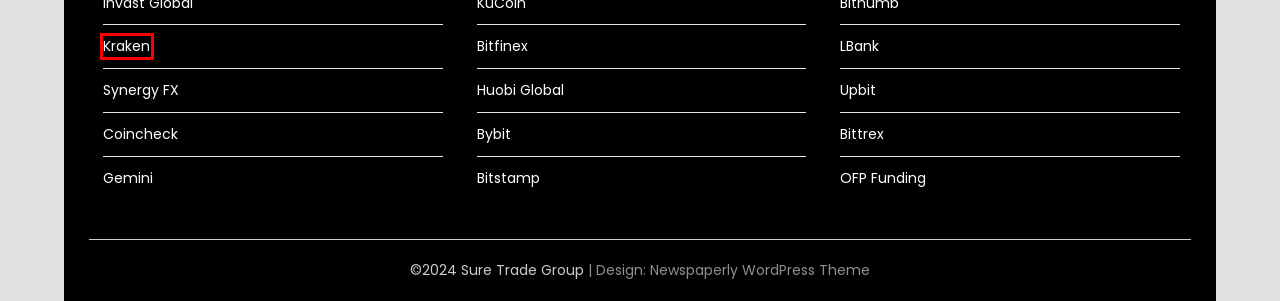You have a screenshot showing a webpage with a red bounding box highlighting an element. Choose the webpage description that best fits the new webpage after clicking the highlighted element. The descriptions are:
A. Full Gemini Review (4.3 out of 5) A Step-by-Step Evaluation of the Exchange
B. Full Bybit Global Review (4.2 out of 5) A Step-by-Step Evaluation of the Exchange
C. Full Bitfinex Review (4.4 out of 5) A Step-by-Step Evaluation of the Exchange
D. Full Bitstamp Review (4.2 out of 5) A Step-by-Step Evaluation of the Exchange
E. Full Huobi Global Review (4.1 out of 5) A Step-by-Step Evaluation of the Exchange
F. Full Bittrex Review (4.3 out of 5) A Step-by-Step Evaluation of the Exchange - Sure Trade Group
G. Full Kraken Review (3.9 out of 5) A Step-by-Step Evaluation of the Broker
H. Full Coincheck Review (4.3 out of 5) A Step-by-Step Evaluation of the Exchange

G